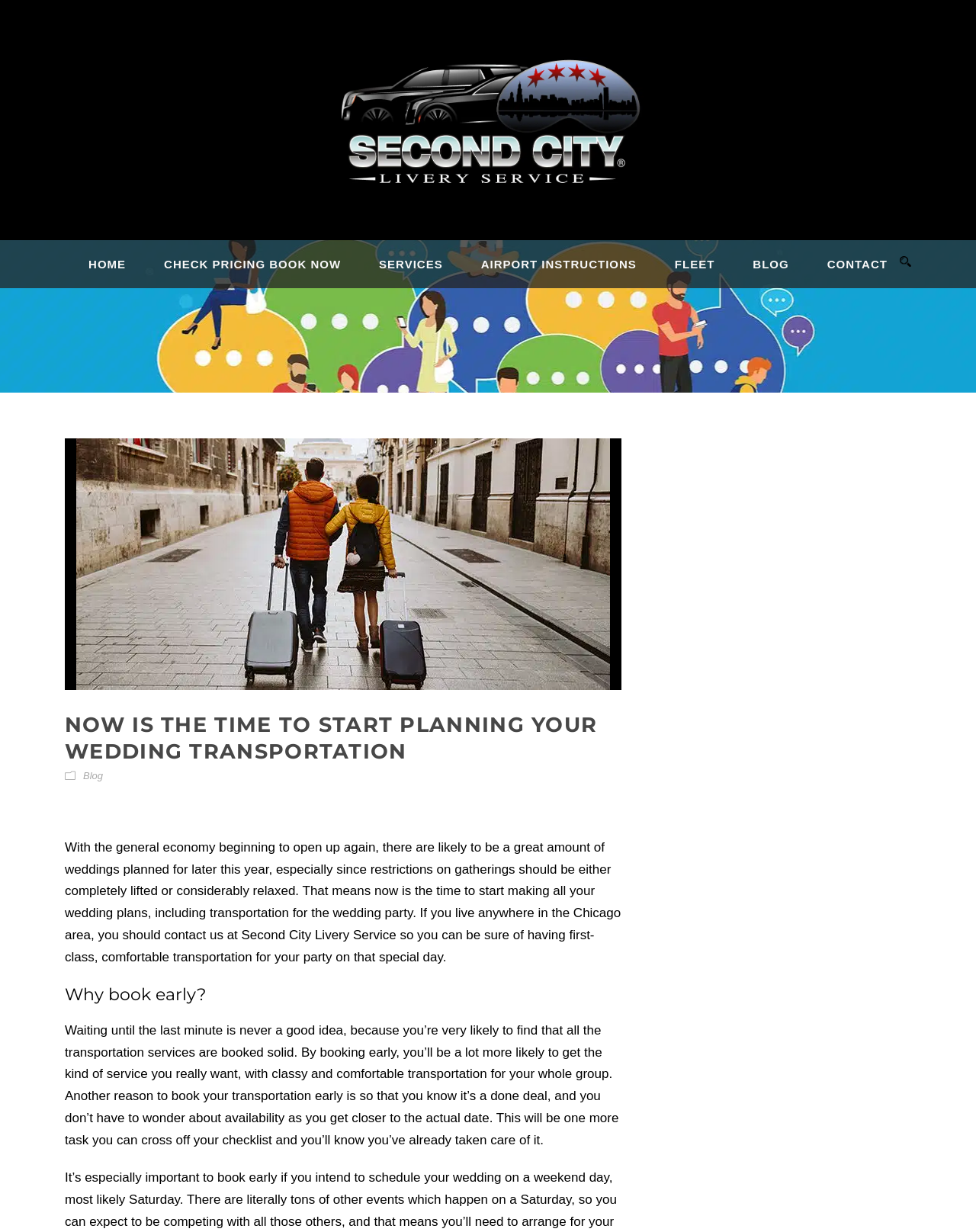Provide the bounding box coordinates of the HTML element this sentence describes: "Airport Instructions". The bounding box coordinates consist of four float numbers between 0 and 1, i.e., [left, top, right, bottom].

[0.454, 0.206, 0.652, 0.234]